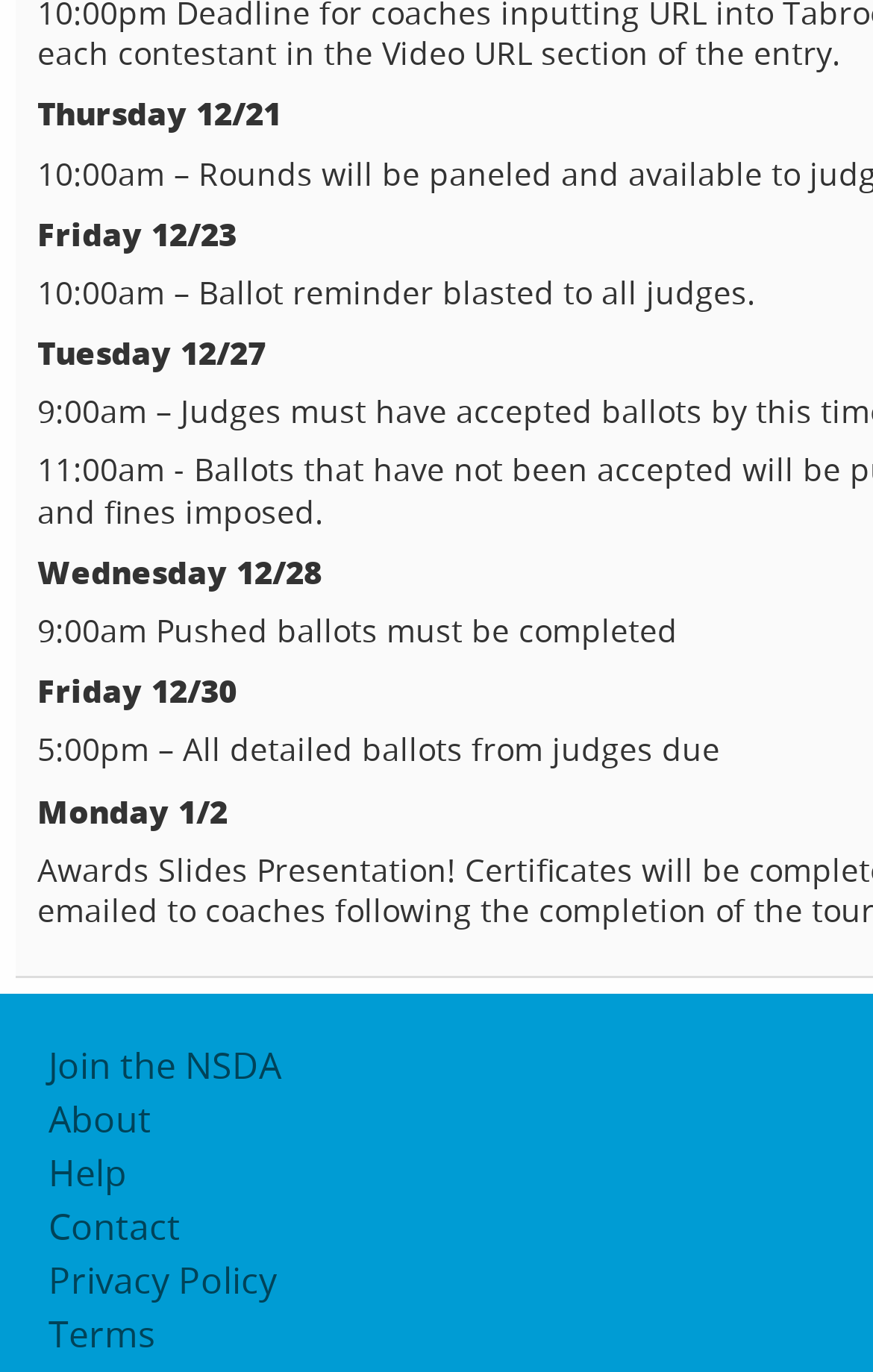Give a concise answer using one word or a phrase to the following question:
What time do judges need to complete their ballots?

9:00am